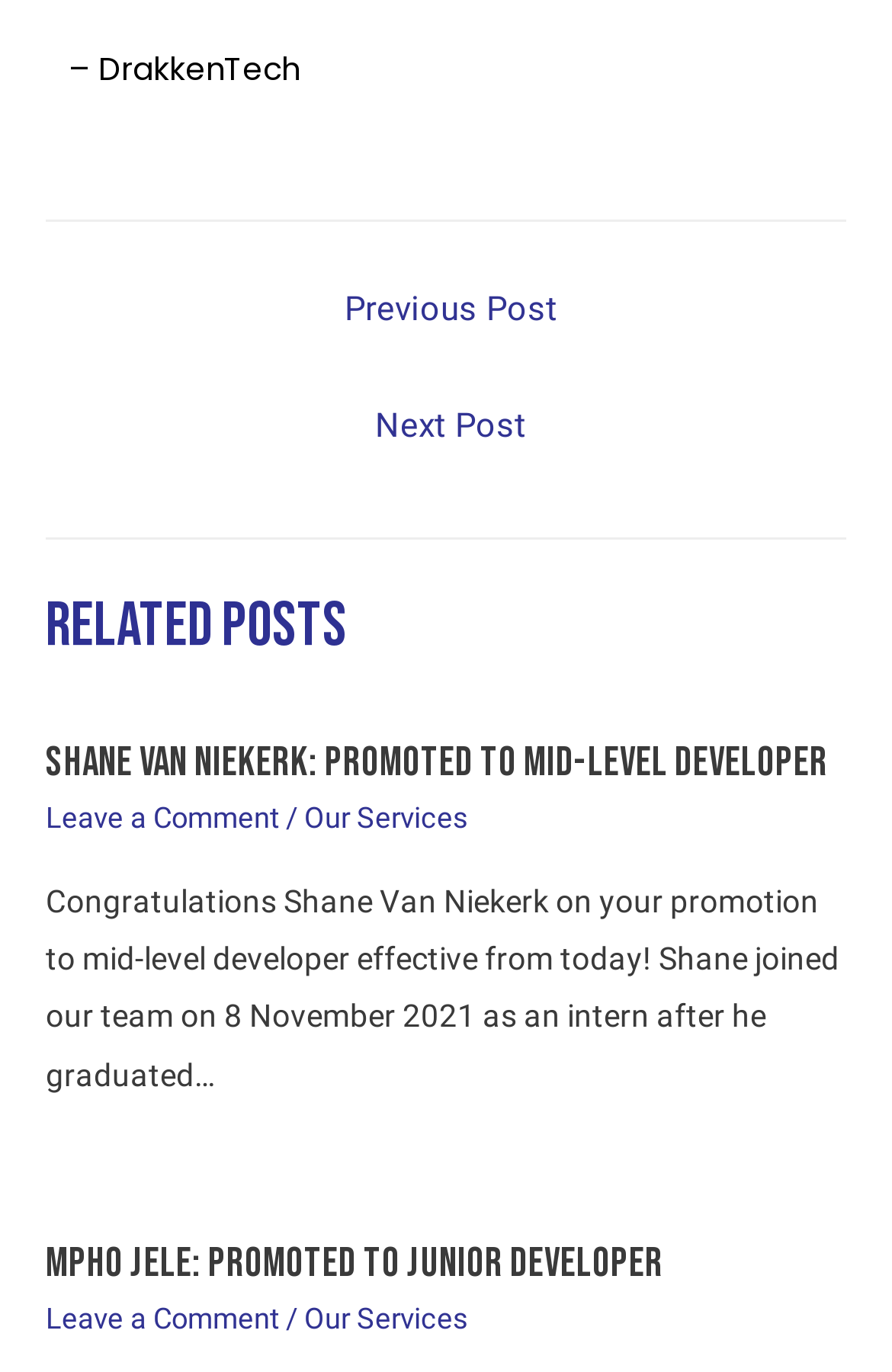Please identify the bounding box coordinates of the element's region that should be clicked to execute the following instruction: "go to previous post". The bounding box coordinates must be four float numbers between 0 and 1, i.e., [left, top, right, bottom].

[0.056, 0.199, 0.954, 0.256]